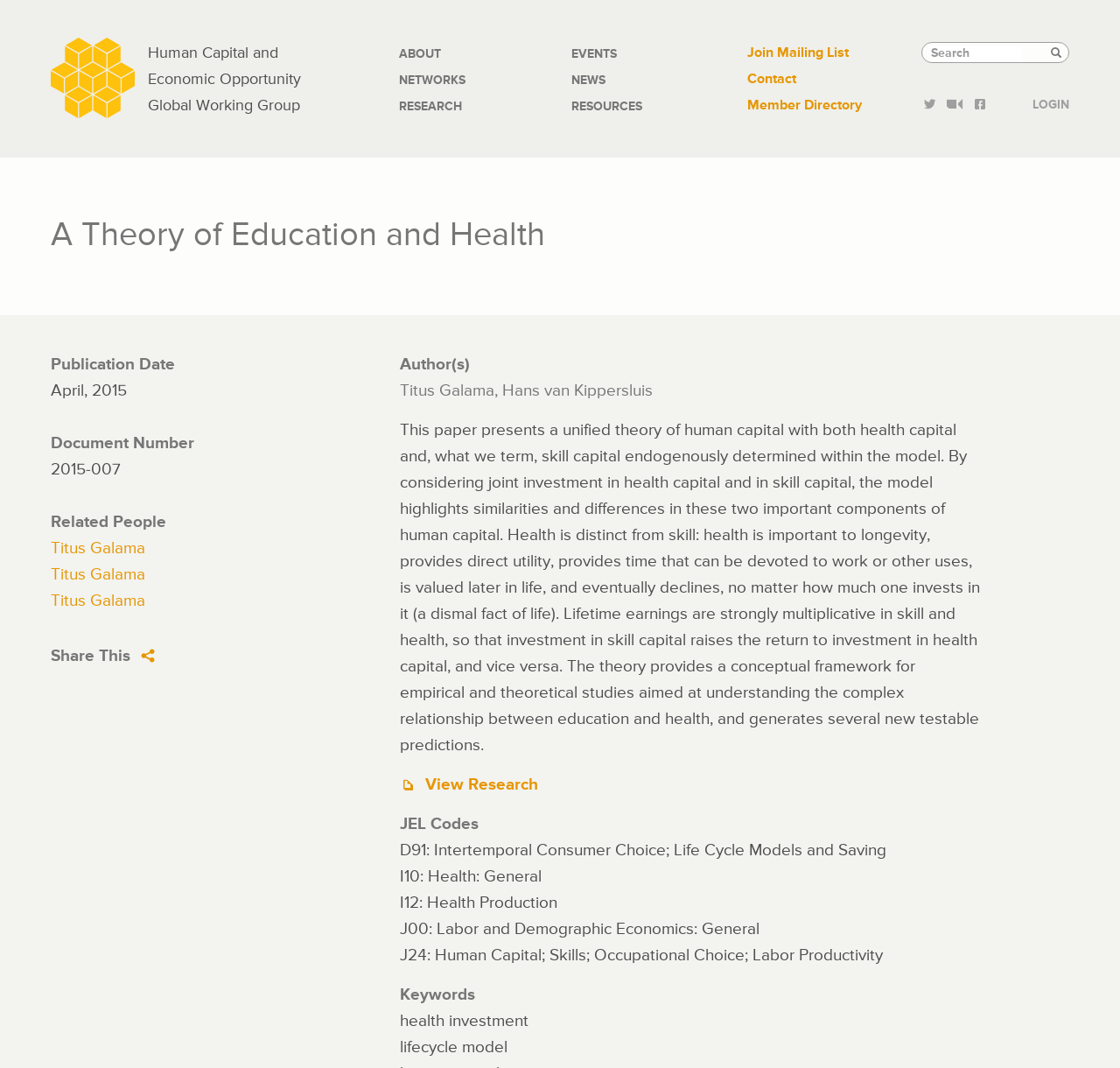Please find the bounding box for the UI component described as follows: "Resources".

[0.51, 0.088, 0.644, 0.112]